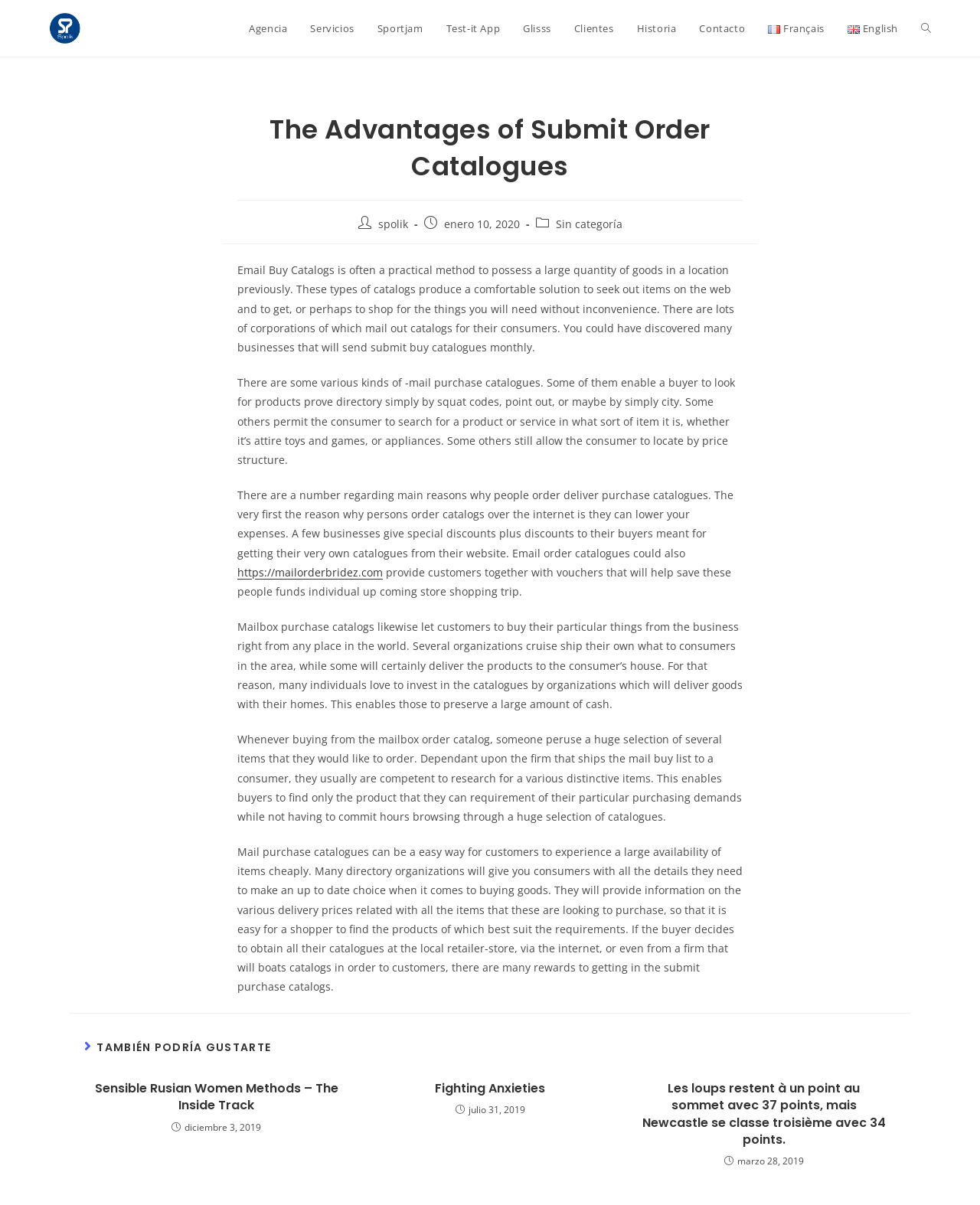Determine the bounding box coordinates of the target area to click to execute the following instruction: "Follow the link 'https://mailorderbridez.com'."

[0.242, 0.469, 0.391, 0.481]